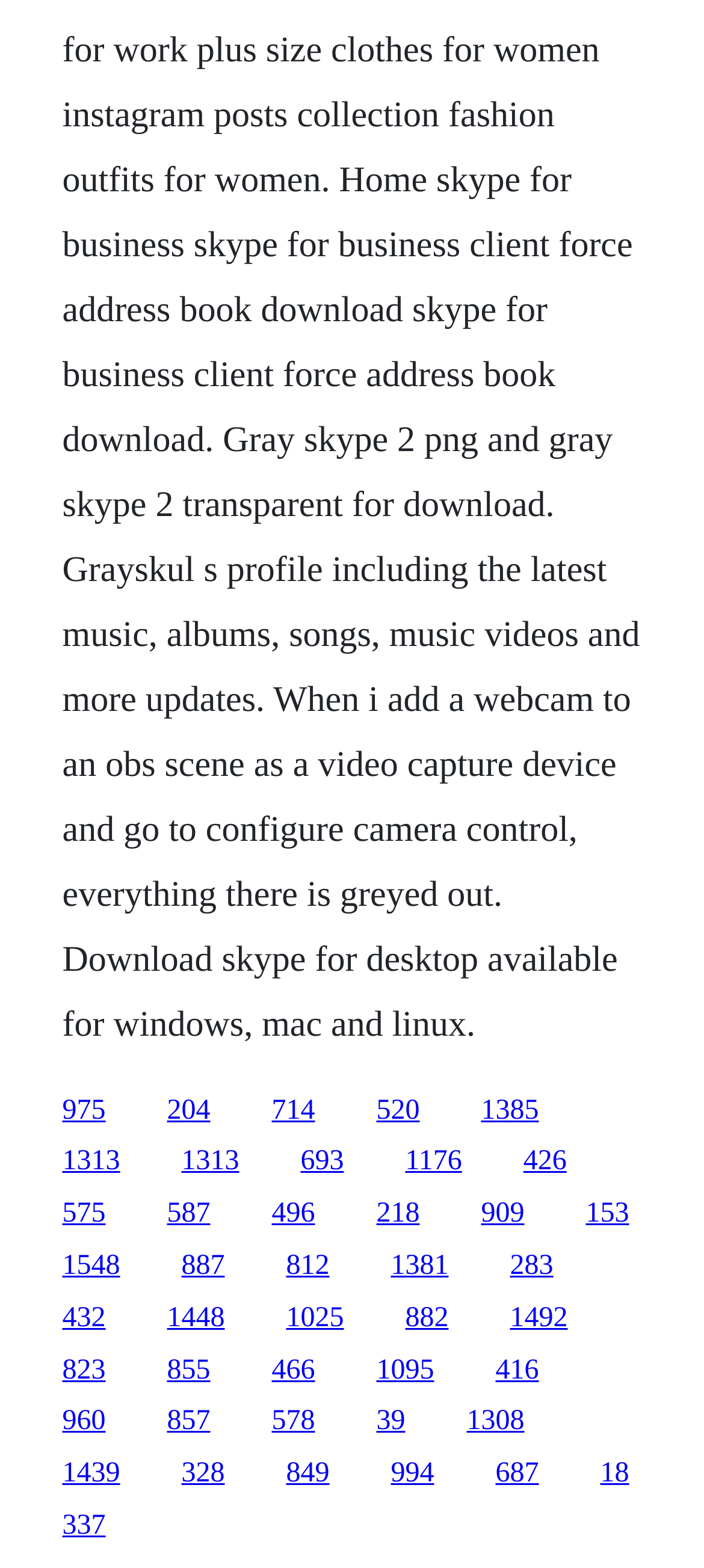Specify the bounding box coordinates of the area to click in order to execute this command: 'access the twenty-first link'. The coordinates should consist of four float numbers ranging from 0 to 1, and should be formatted as [left, top, right, bottom].

[0.088, 0.831, 0.15, 0.85]